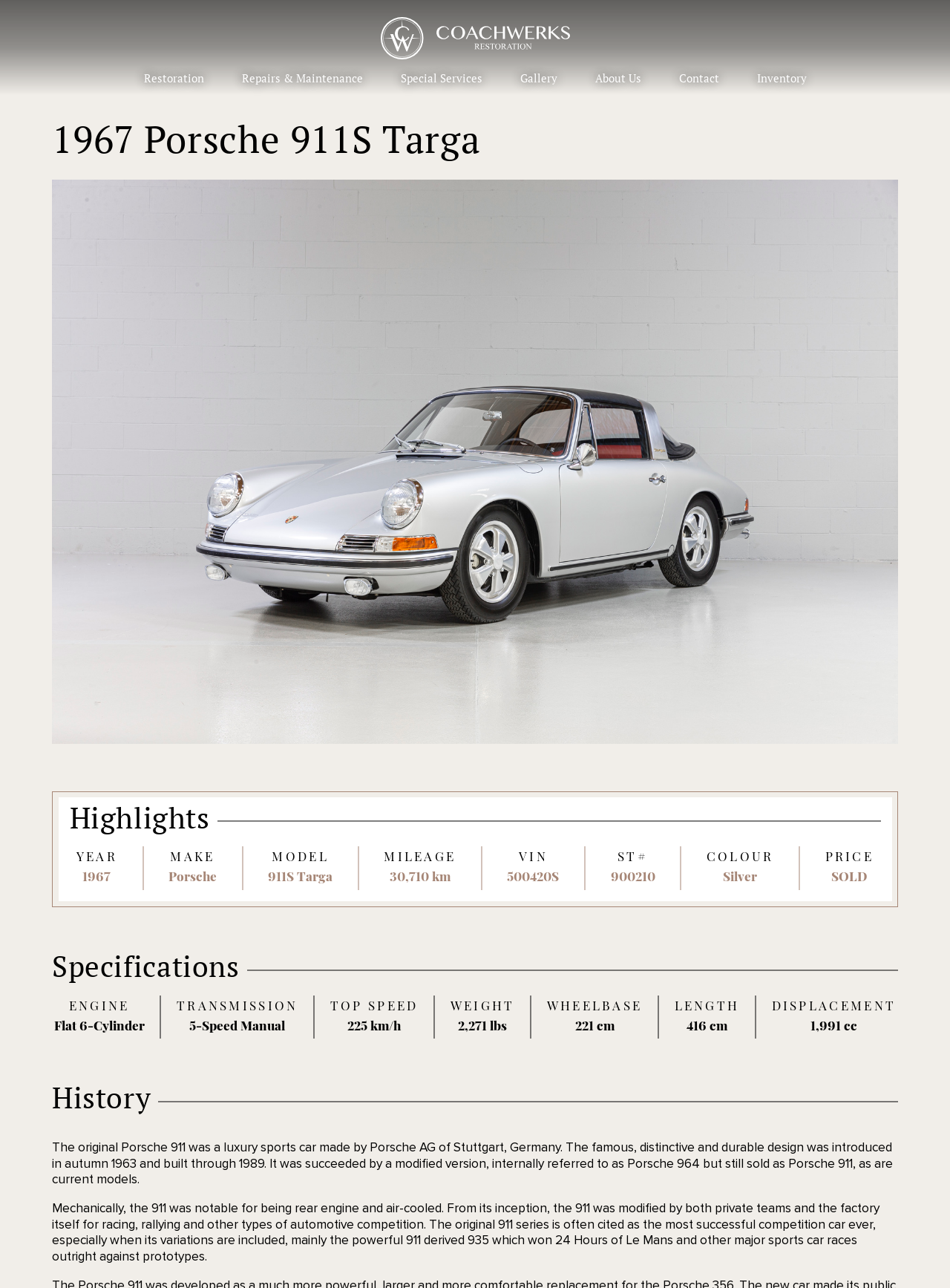How many kilometers has the car been driven?
Answer the question with just one word or phrase using the image.

30,710 km